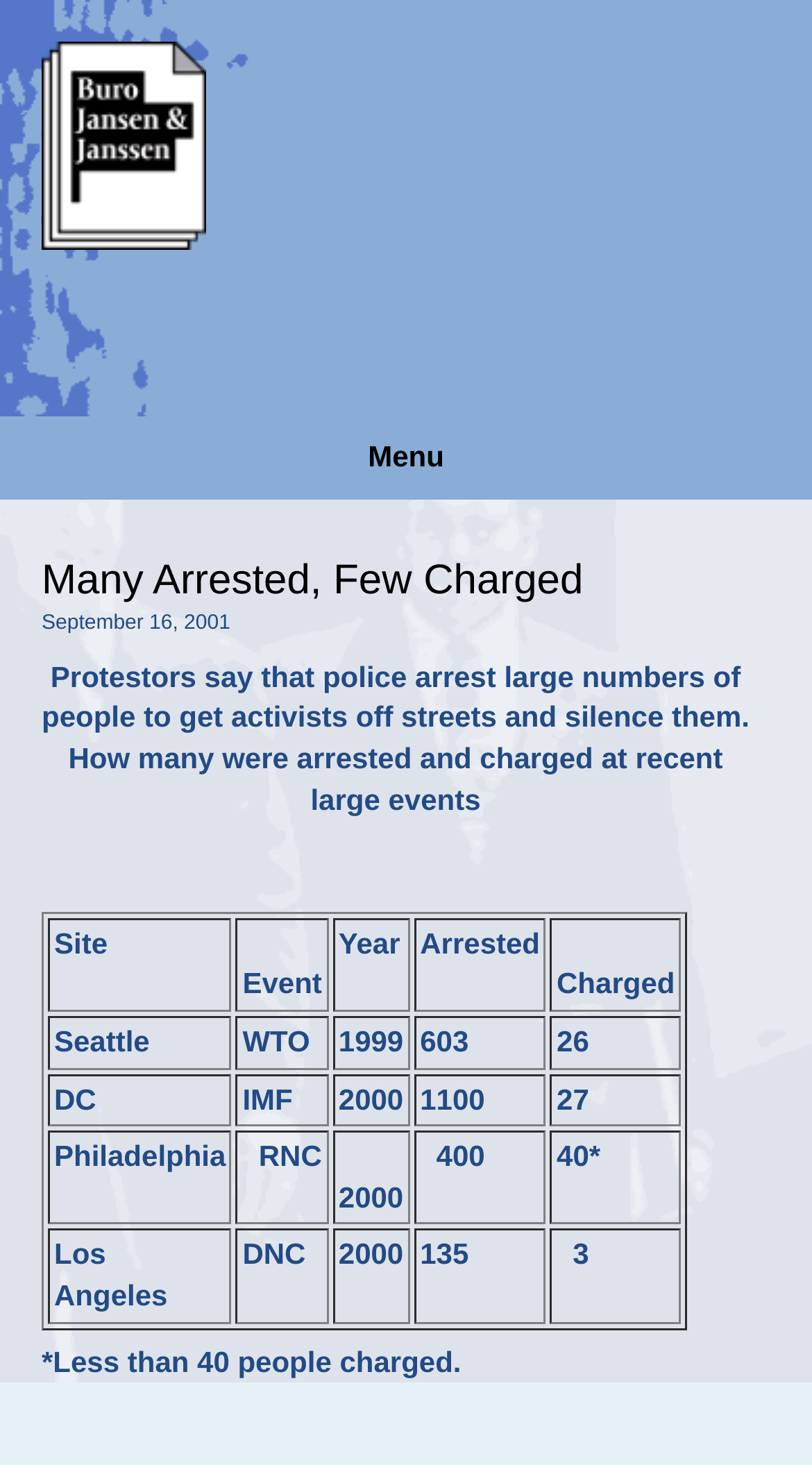What is the note mentioned at the bottom of the table?
Look at the image and provide a detailed response to the question.

The note at the bottom of the table mentions that less than 40 people were charged, specifically referring to the RNC event in Philadelphia.